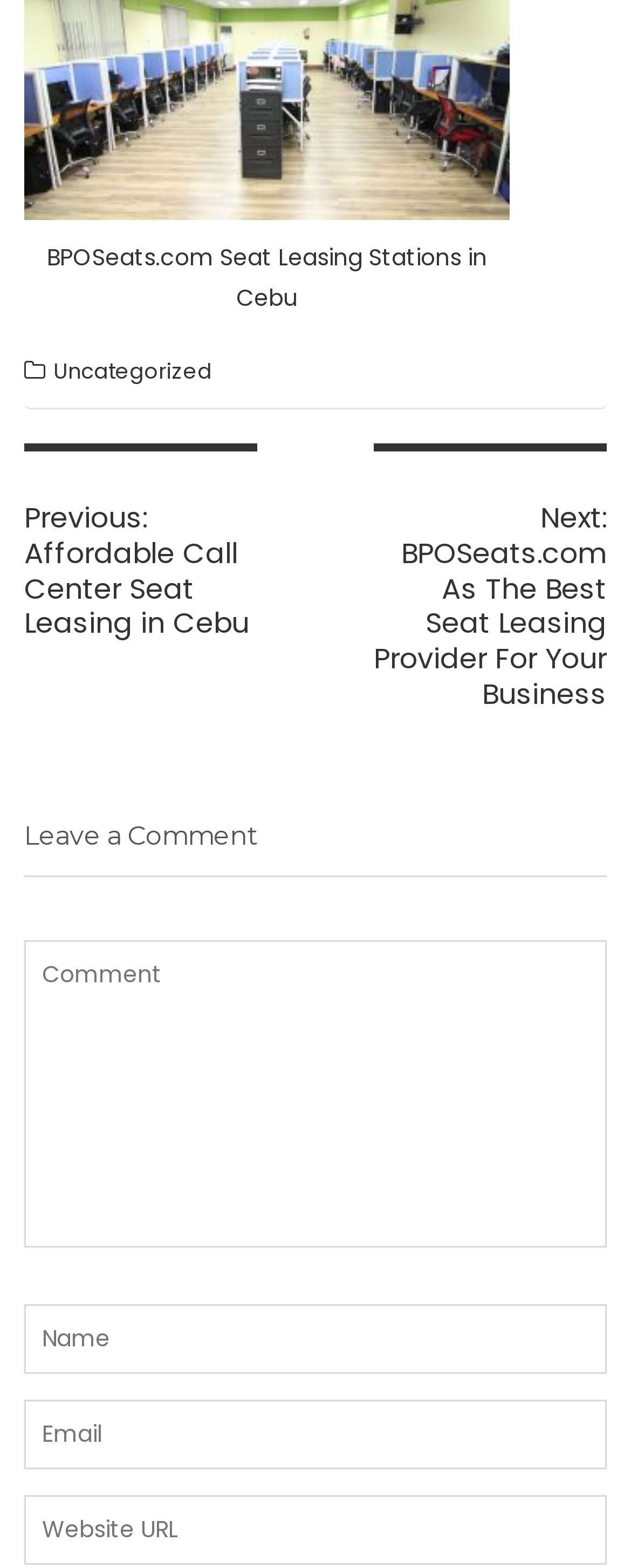What is the title of the previous post?
Answer the question based on the image using a single word or a brief phrase.

Affordable Call Center Seat Leasing in Cebu